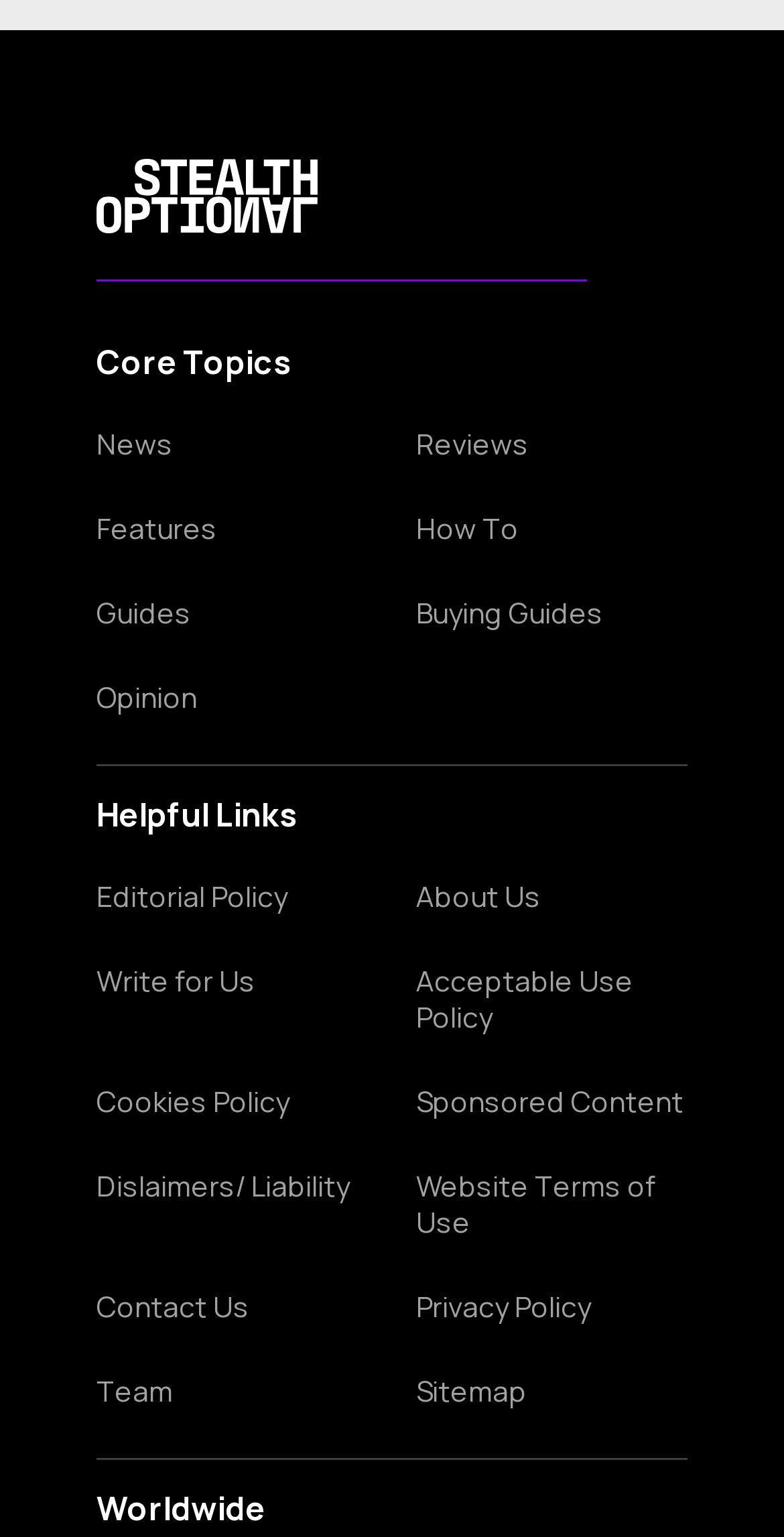What is the purpose of the 'Helpful Links' section?
With the help of the image, please provide a detailed response to the question.

The 'Helpful Links' section on the webpage contains links to various resources such as Editorial Policy, About Us, Write for Us, etc. The purpose of this section is to provide additional resources and information to users that may be helpful to them.